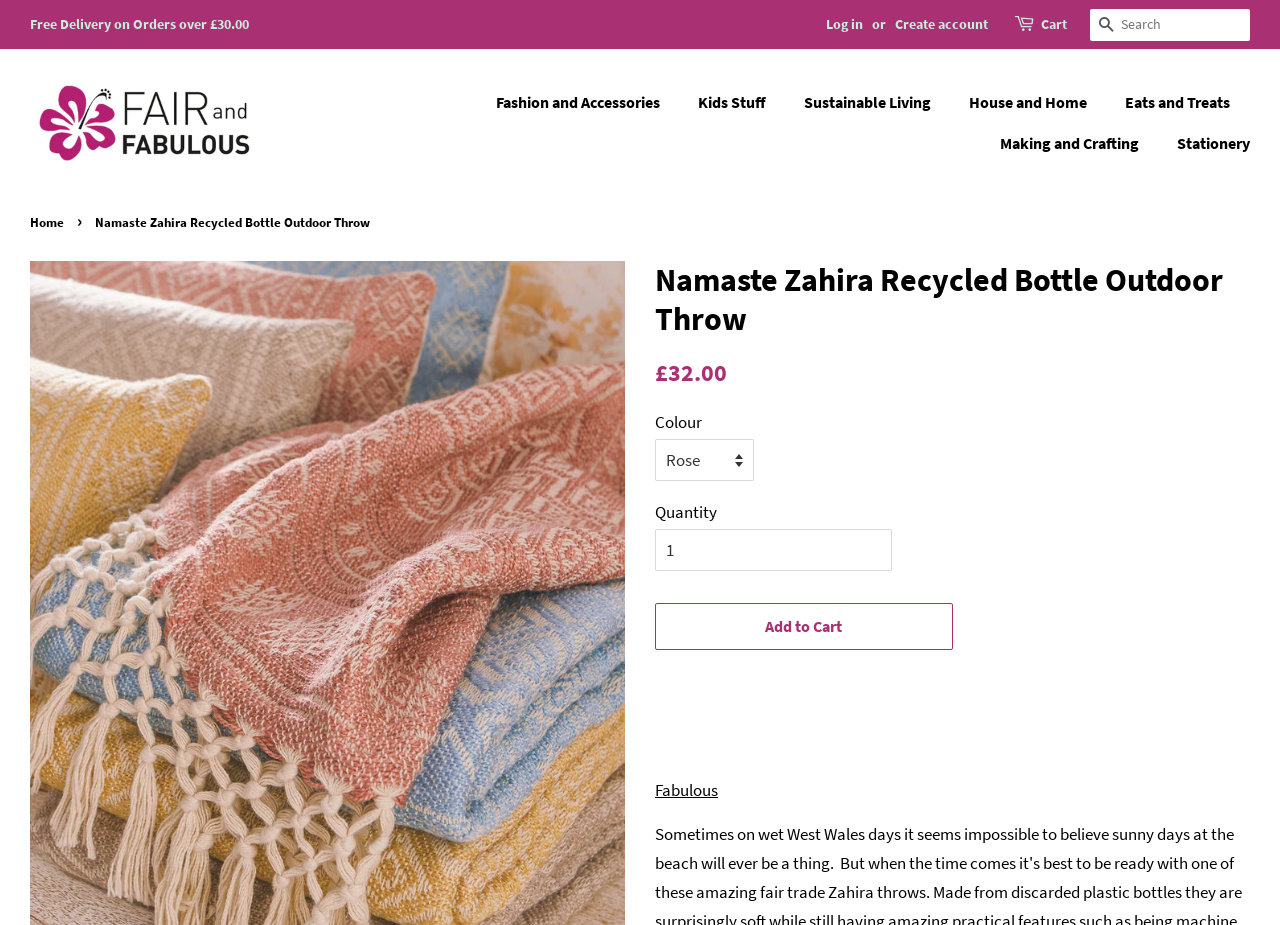What is the name of the product being displayed?
Provide an in-depth answer to the question, covering all aspects.

I found the answer by looking at the main content area, where it says 'Namaste Zahira Recycled Bottle Outdoor Throw' in a large font. This is likely the name of the product being displayed.